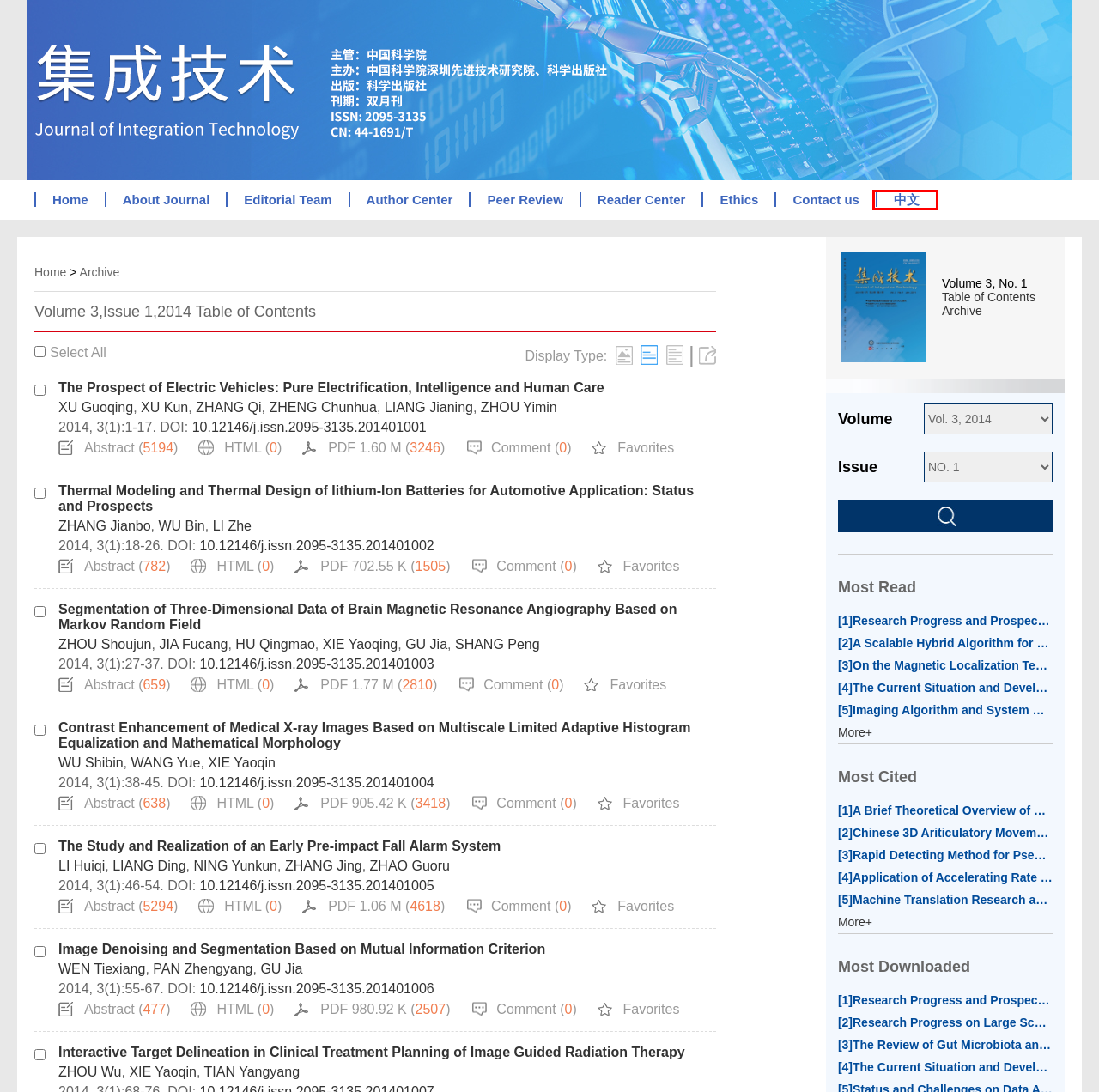You are provided with a screenshot of a webpage containing a red rectangle bounding box. Identify the webpage description that best matches the new webpage after the element in the bounding box is clicked. Here are the potential descriptions:
A. 一种防跌倒预警系统的研究与实现
B. 基于多尺度带限的自适应直方图均衡和数学形态学的医学 X 射线图像对比度增强算法
C. 基于 Markov 随机场的脑部三维磁共振血管造影数据的分割
D. 车用动力锂离子电池热模拟与热设计的研发状况与展望
E. 基于互信息准则的图像平滑和分割
F. 论电动汽车的发展趋势
G. 期刊界 All Journals 搜尽天下杂志 传播学术成果 专业期刊搜索 期刊信息化 学术搜索
H. 集成技术编辑部官方网站

H